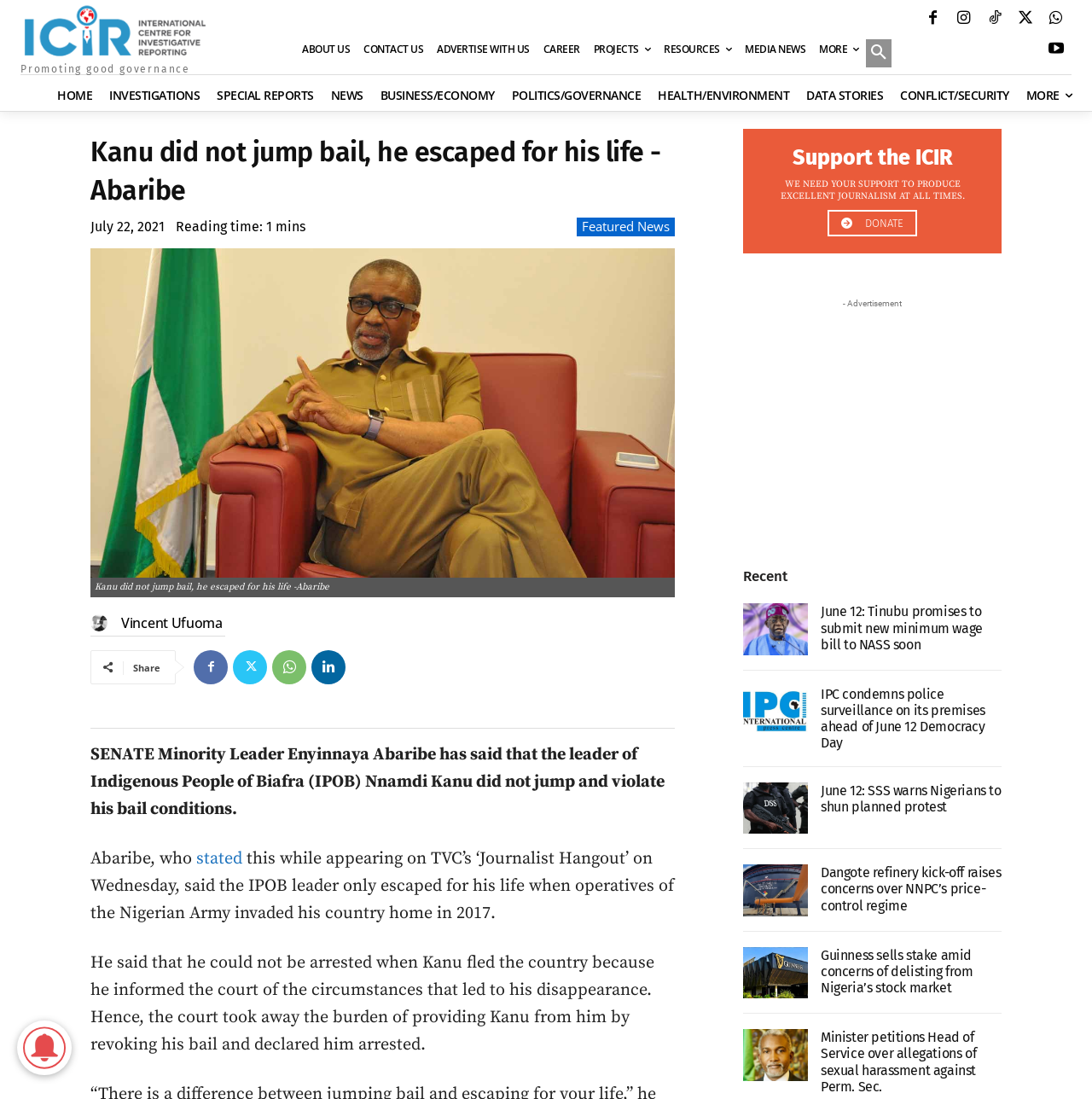Point out the bounding box coordinates of the section to click in order to follow this instruction: "Search for something".

[0.793, 0.038, 0.816, 0.061]